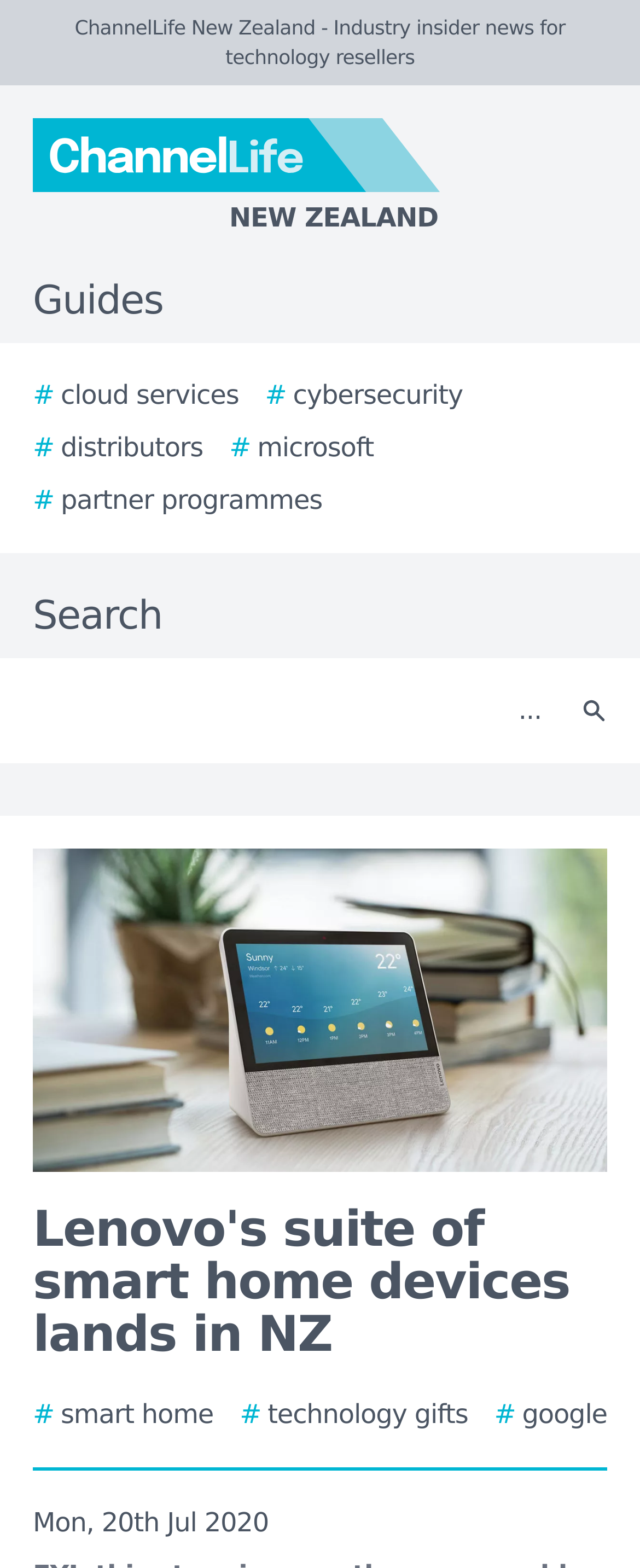Locate the bounding box coordinates of the area you need to click to fulfill this instruction: 'Click the ChannelLife New Zealand logo'. The coordinates must be in the form of four float numbers ranging from 0 to 1: [left, top, right, bottom].

[0.0, 0.075, 0.923, 0.152]